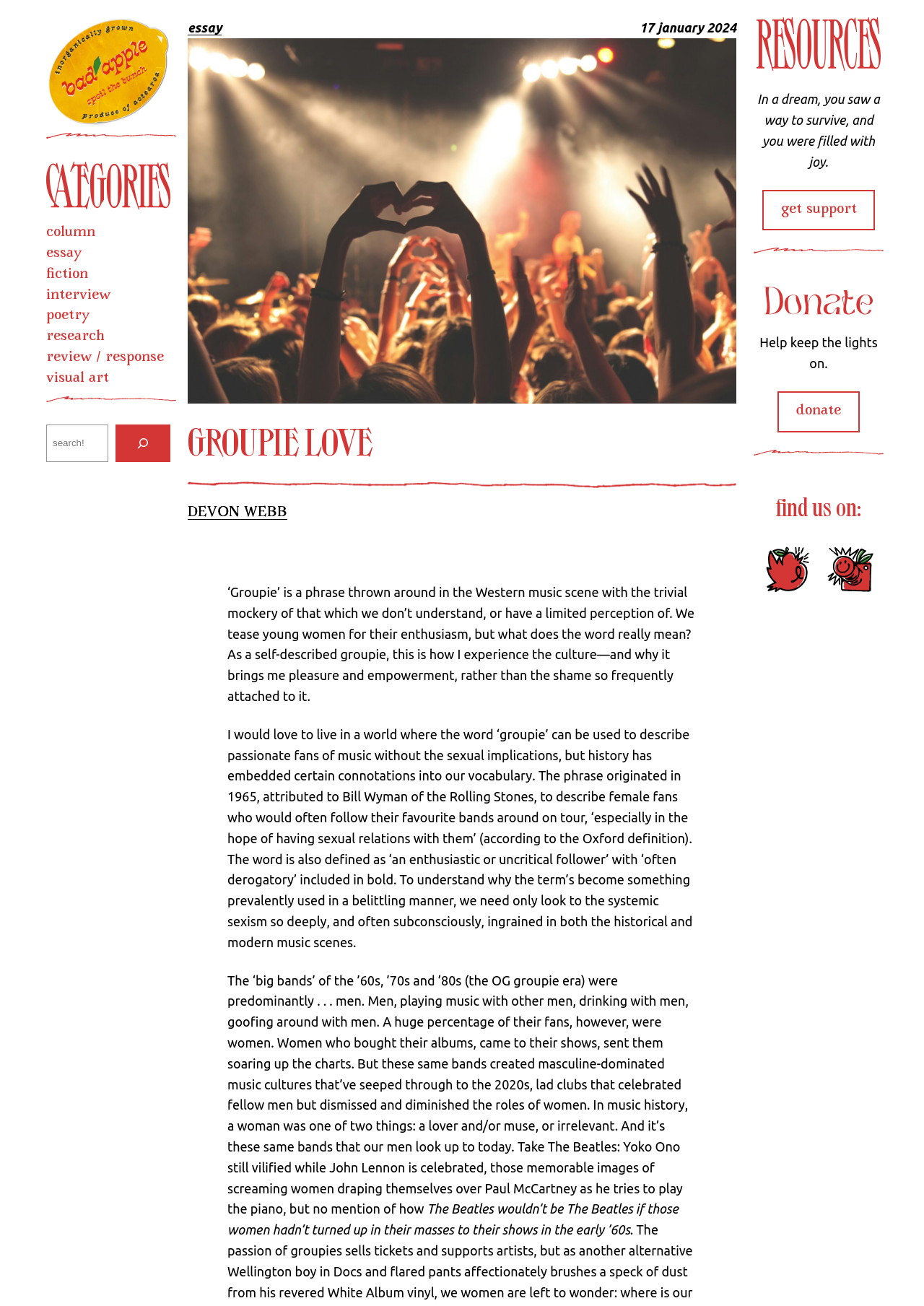Respond to the following question with a brief word or phrase:
What categories are available for navigation?

column, essay, fiction, etc.